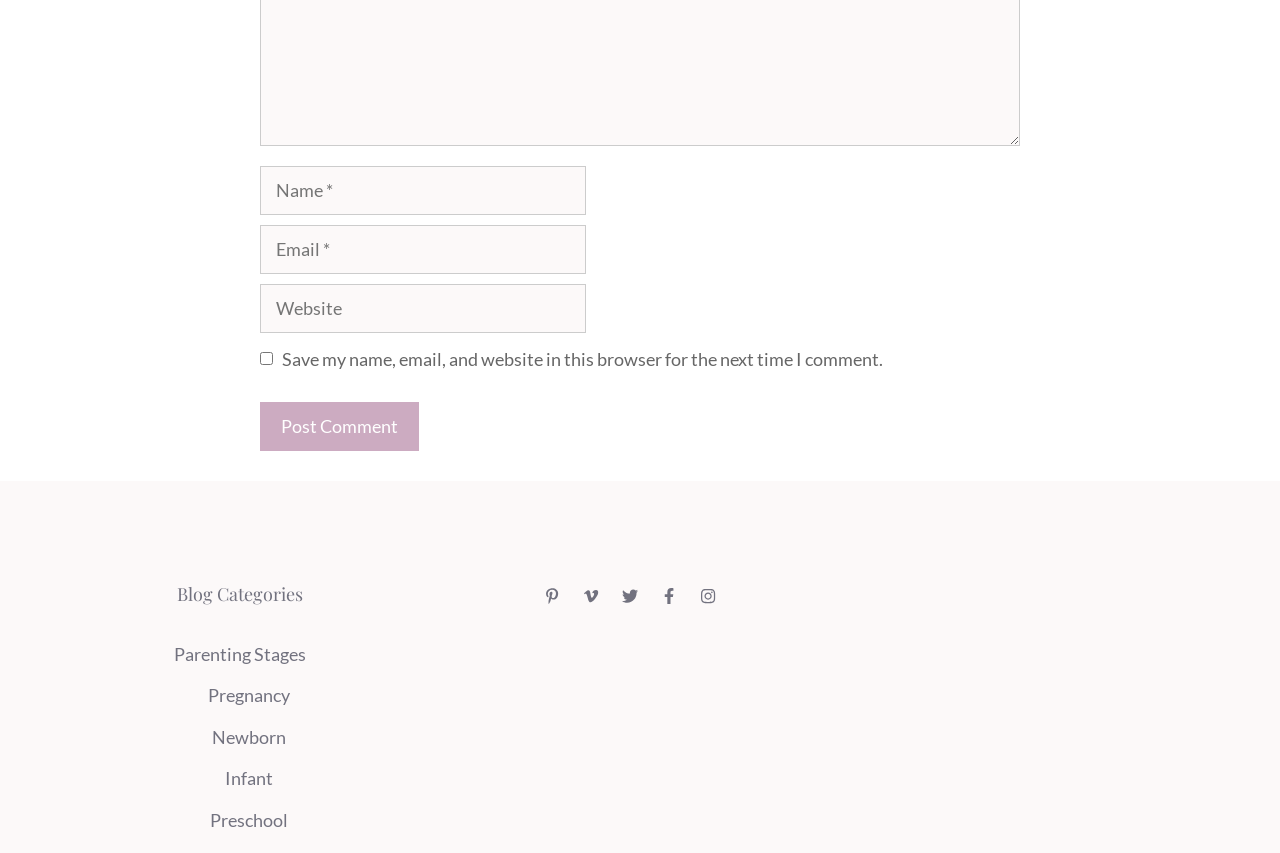Determine the bounding box coordinates of the element's region needed to click to follow the instruction: "Enter your name". Provide these coordinates as four float numbers between 0 and 1, formatted as [left, top, right, bottom].

[0.203, 0.194, 0.458, 0.252]